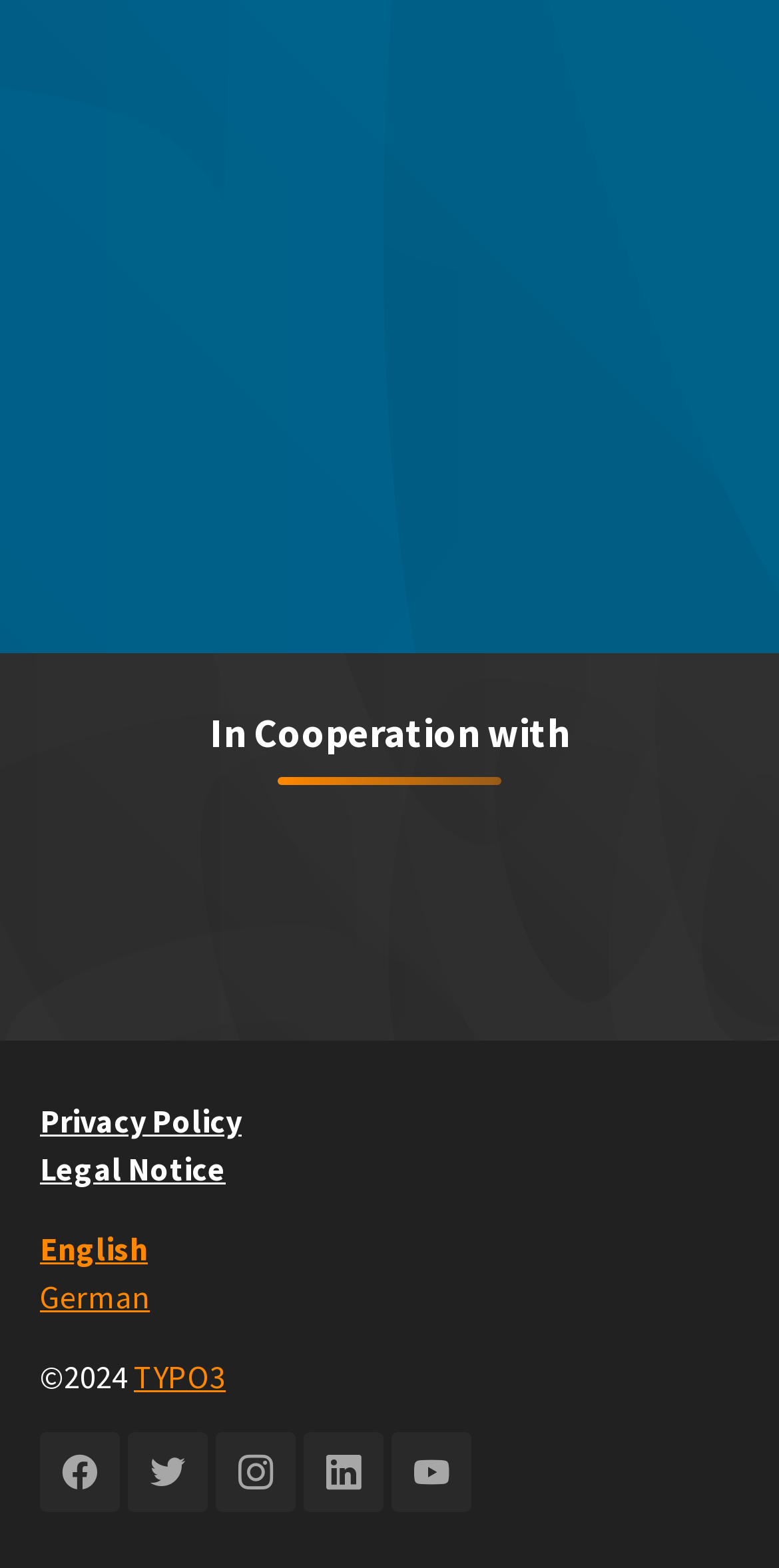Please answer the following question using a single word or phrase: 
How many figures are present at the top?

3